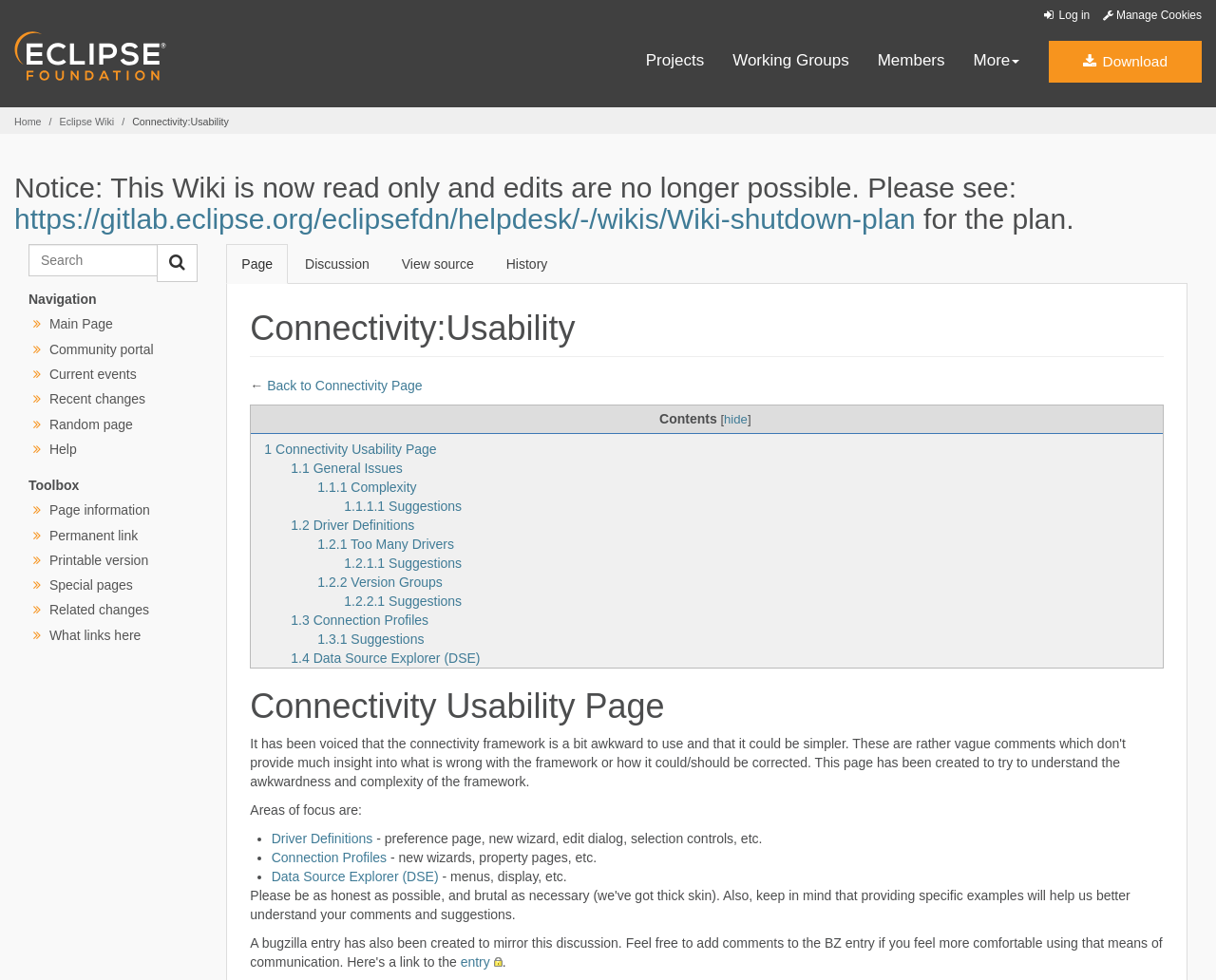Determine the bounding box coordinates for the area you should click to complete the following instruction: "Log in".

[0.856, 0.009, 0.896, 0.023]